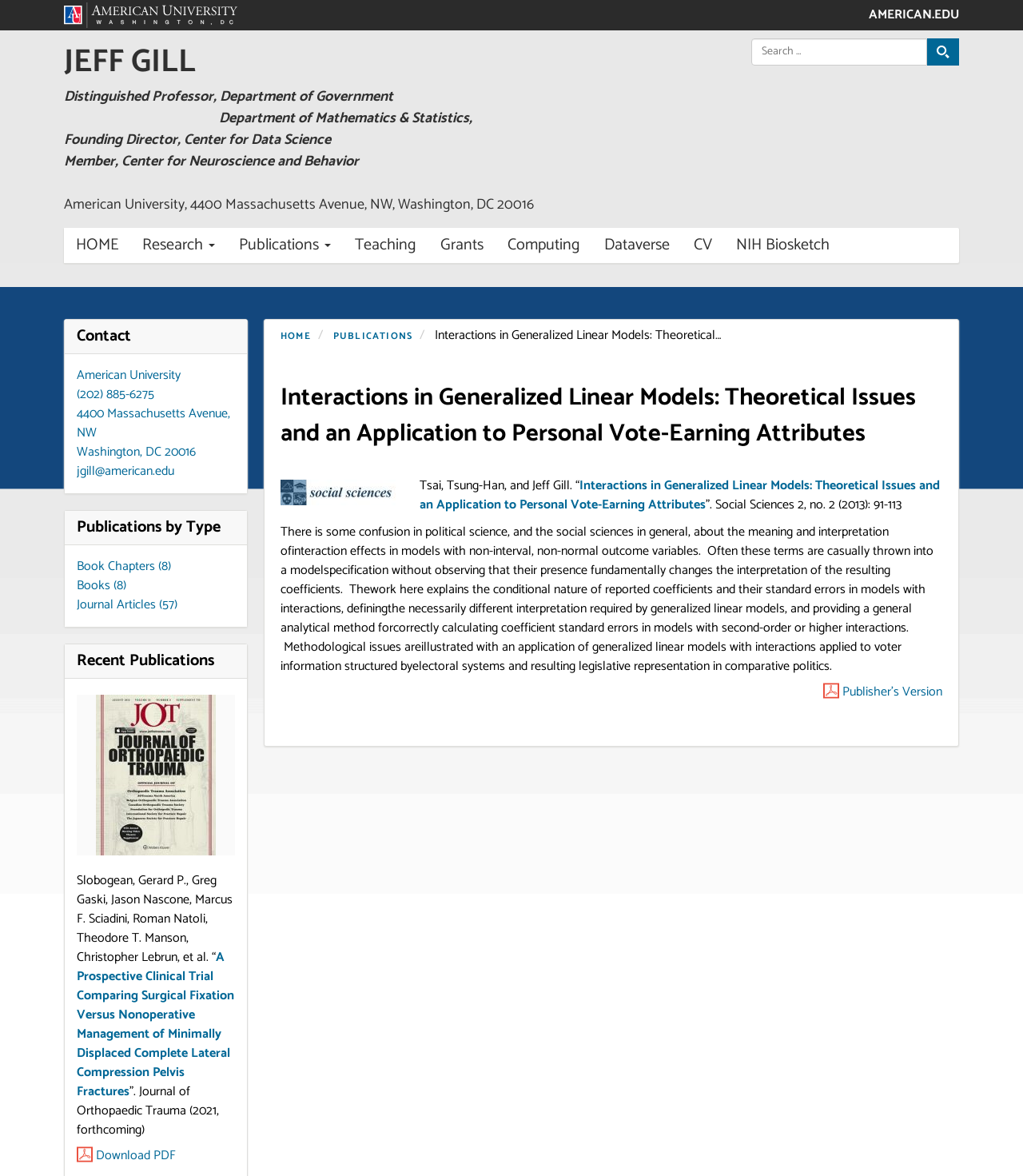Provide the bounding box coordinates of the HTML element described by the text: "Featured". The coordinates should be in the format [left, top, right, bottom] with values between 0 and 1.

None